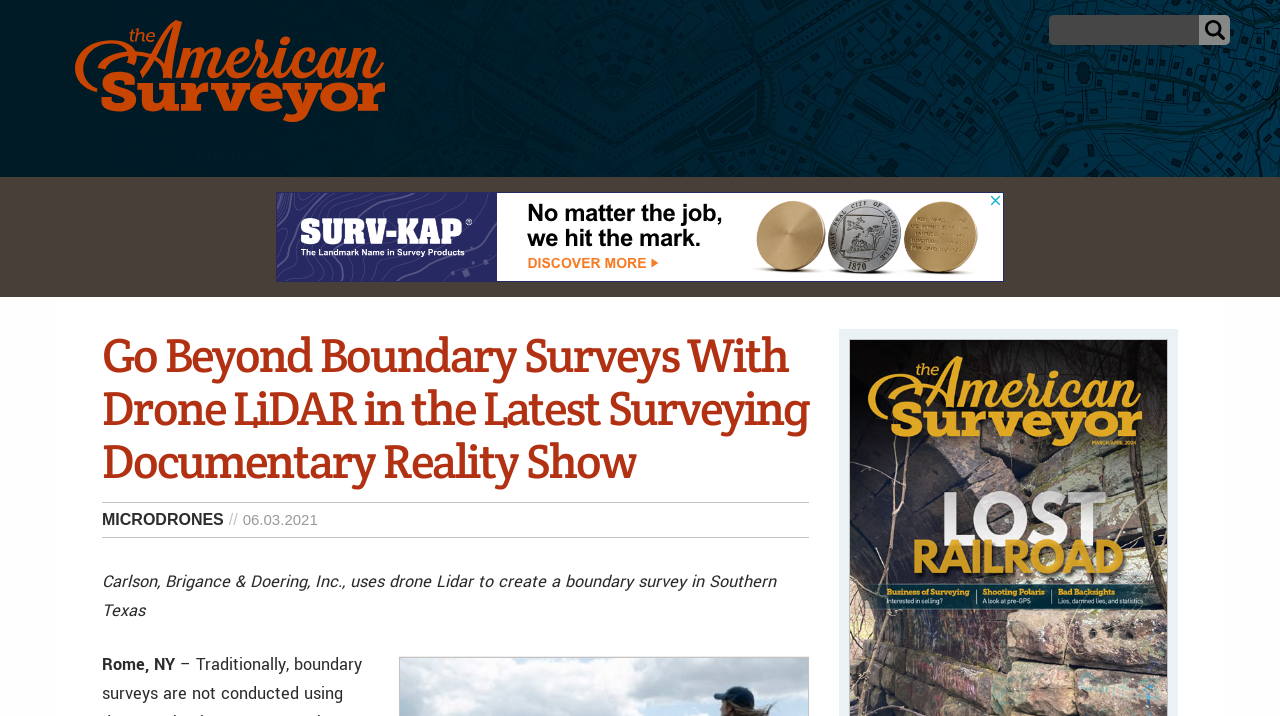Provide an in-depth description of the elements and layout of the webpage.

The webpage is about "The American Surveyor" and features a documentary reality show focused on boundary surveys using drone LiDAR technology. At the top, there is a logo of "The American Surveyor" accompanied by a link to the website. Below the logo, a horizontal menu bar is situated, containing five menu items: "ARCHIVES", "CONTACT", "PODCAST", "EMPLOYMENT", and "SUBSCRIBE", each with a corresponding link.

On the right side of the menu bar, a search box is located, accompanied by a "Submit" button. Below the menu bar, an advertisement iframe is displayed, taking up a significant portion of the page.

The main content of the webpage is within the iframe, which includes a heading that reads "Go Beyond Boundary Surveys With Drone LiDAR in the Latest Surveying Documentary Reality Show". Below the heading, a link to "MICRODRONES" is situated, followed by a date "06.03.2021". The main article text begins with "Carlson, Brigance & Doering, Inc., uses drone Lidar to create a boundary survey in Southern Texas", and continues with "Rome, NY – Traditionally, boundary surveys are...".